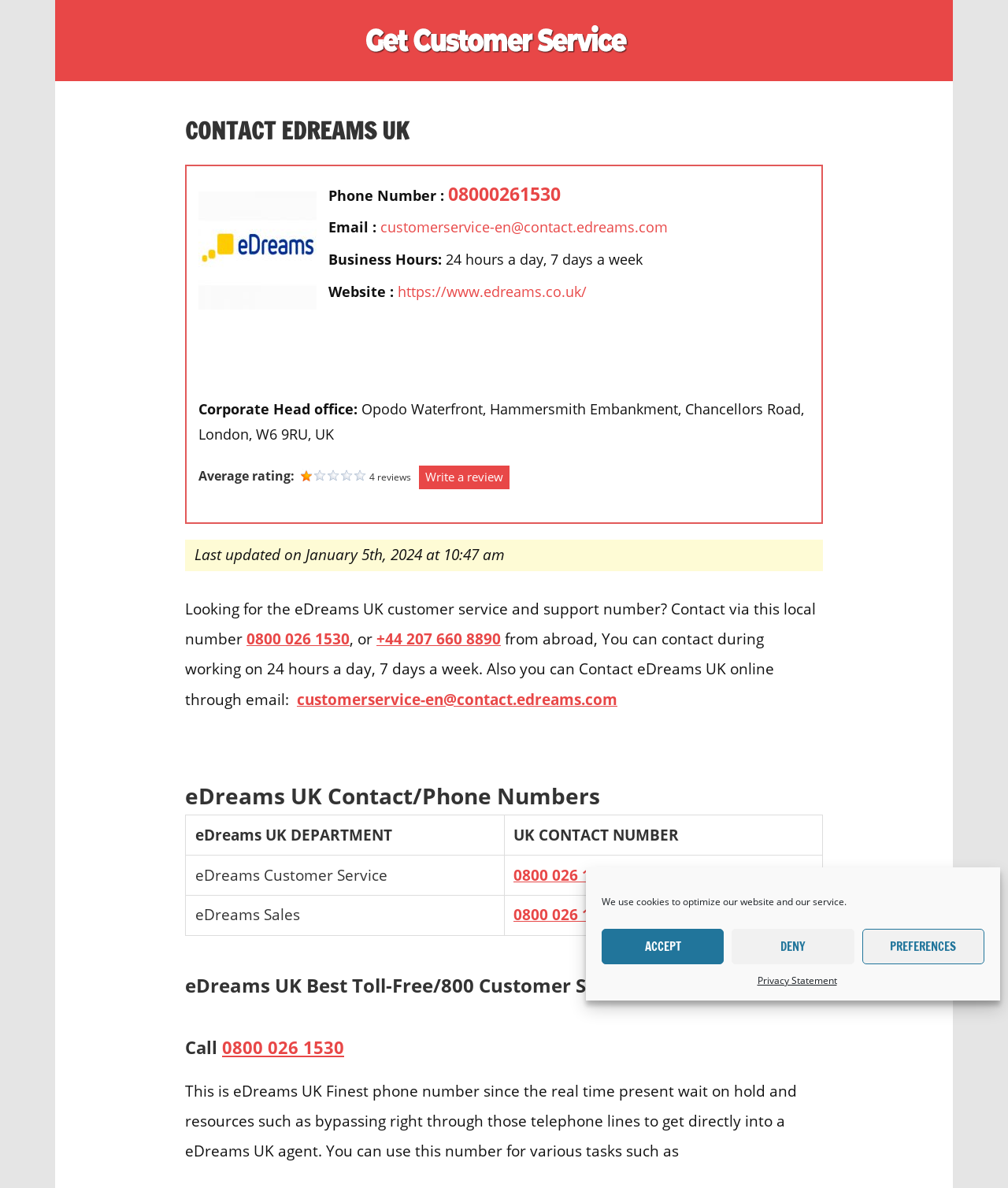Please predict the bounding box coordinates of the element's region where a click is necessary to complete the following instruction: "Click the '1719 N. 3rd Ave. Wausau, WI 54401' address link". The coordinates should be represented by four float numbers between 0 and 1, i.e., [left, top, right, bottom].

None